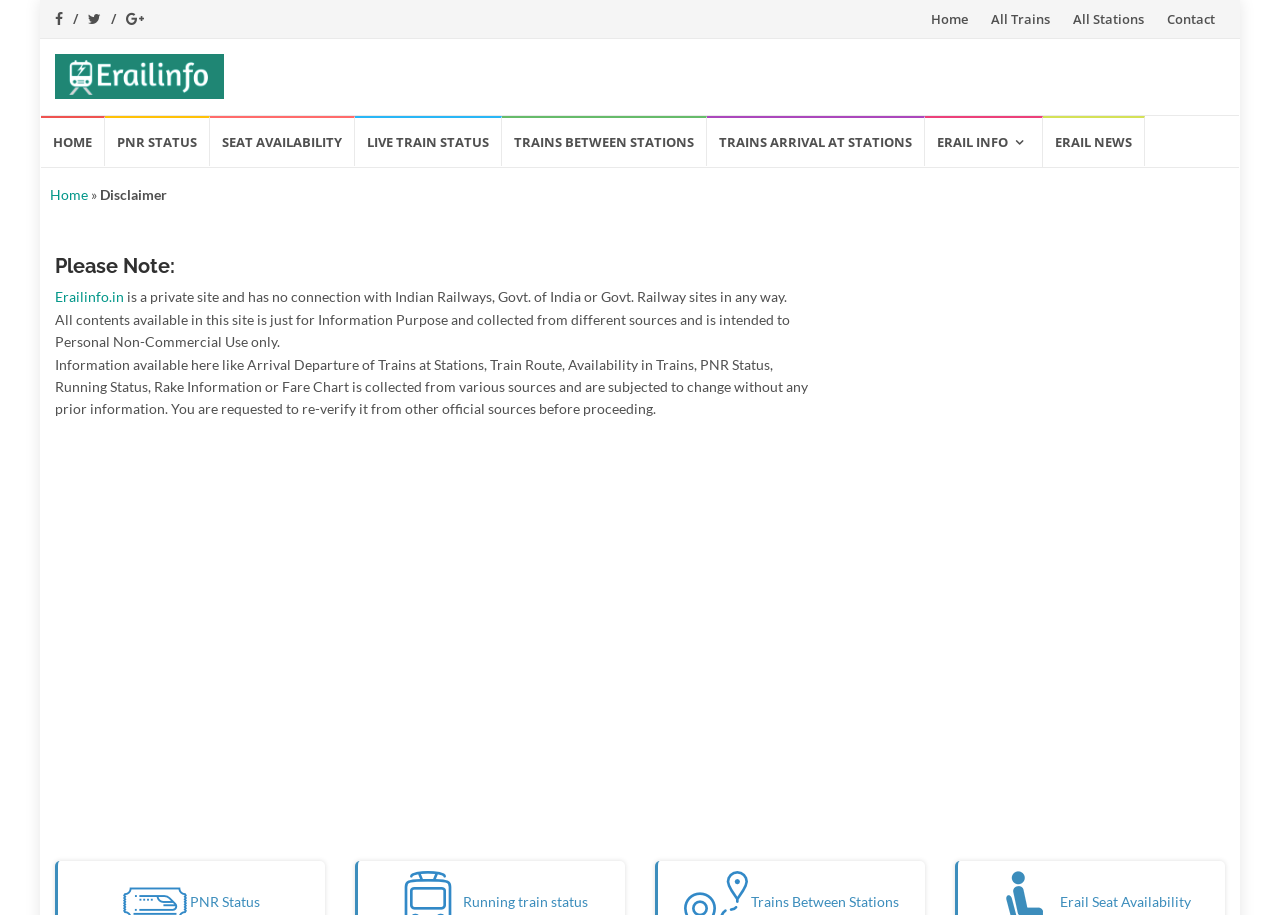Provide a thorough description of this webpage.

The webpage is titled "Disclaimer - ErailInfo" and appears to be a disclaimer page for a website related to Indian Railways. At the top left corner, there are three small icons, followed by a row of links including "Home", "All Trains", "All Stations", and "Contact". Below this row, there is a logo of "ErailInfo" with an image and a link to the website.

On the left side of the page, there is a menu with links to various sections, including "HOME", "PNR STATUS", "SEAT AVAILABILITY", "LIVE TRAIN STATUS", and others. Below this menu, there is a link to "Home" and a static text "»" followed by the title "Disclaimer".

The main content of the page starts with a heading "Please Note:" followed by a paragraph of text stating that the website is a private site and has no connection with Indian Railways or Government of India. The text also mentions that the website is for informational purposes only and the contents are subject to change without prior notice.

Below this paragraph, there is another paragraph of text explaining that the information available on the website, such as train schedules and fares, is collected from various sources and may be subject to change. The text advises users to verify the information from official sources before proceeding.

On the right side of the page, there are two advertisements, one above the other, taking up most of the vertical space.